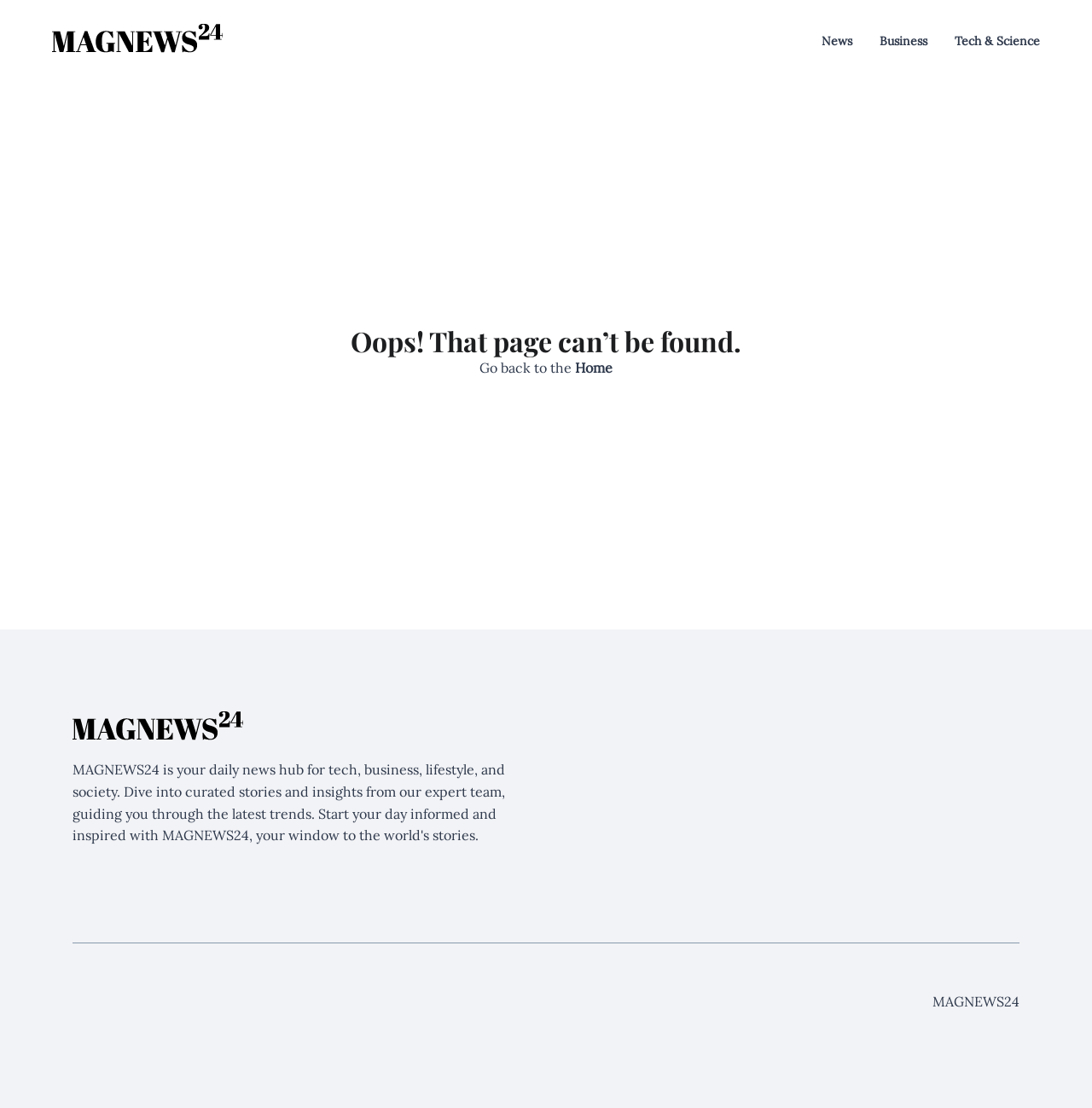Illustrate the webpage's structure and main components comprehensively.

The webpage displays a "Page not found" error message. At the top left, there is a small link with no text. On the top right, there are three links in a row, labeled "News", "Business", and "Tech & Science", respectively. 

Below these links, the main content area takes up most of the page. Within this area, there is a prominent header that reads "Oops! That page can’t be found." Below the header, there is a short sentence "Go back to the" followed by a "Home" link. 

On the bottom left, there is another small link with no text. A horizontal separator line spans across the page, separating the main content from the bottom section. At the bottom right, the text "MAGNEWS24" is displayed.